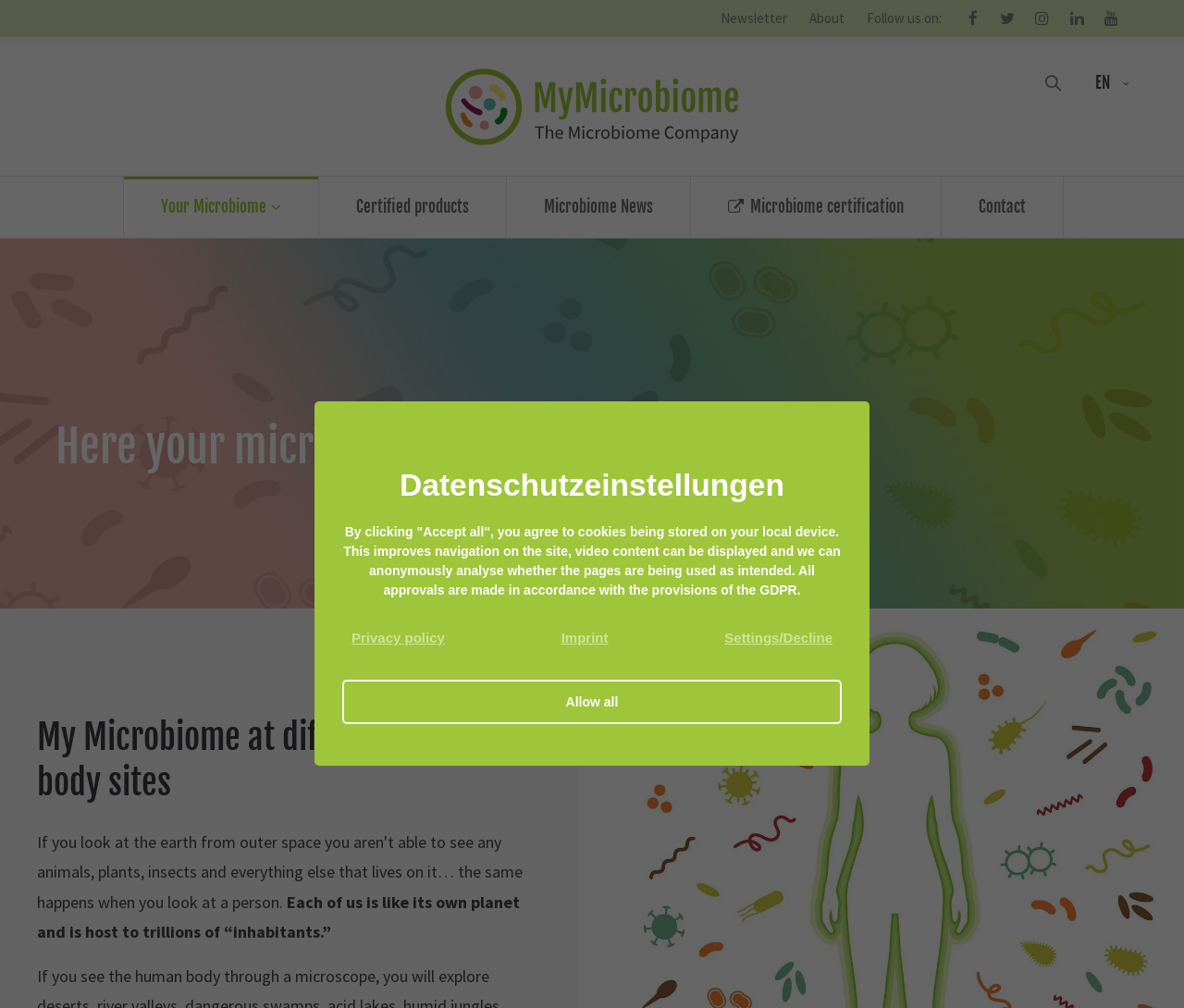Calculate the bounding box coordinates for the UI element based on the following description: "Contact". Ensure the coordinates are four float numbers between 0 and 1, i.e., [left, top, right, bottom].

[0.795, 0.175, 0.898, 0.235]